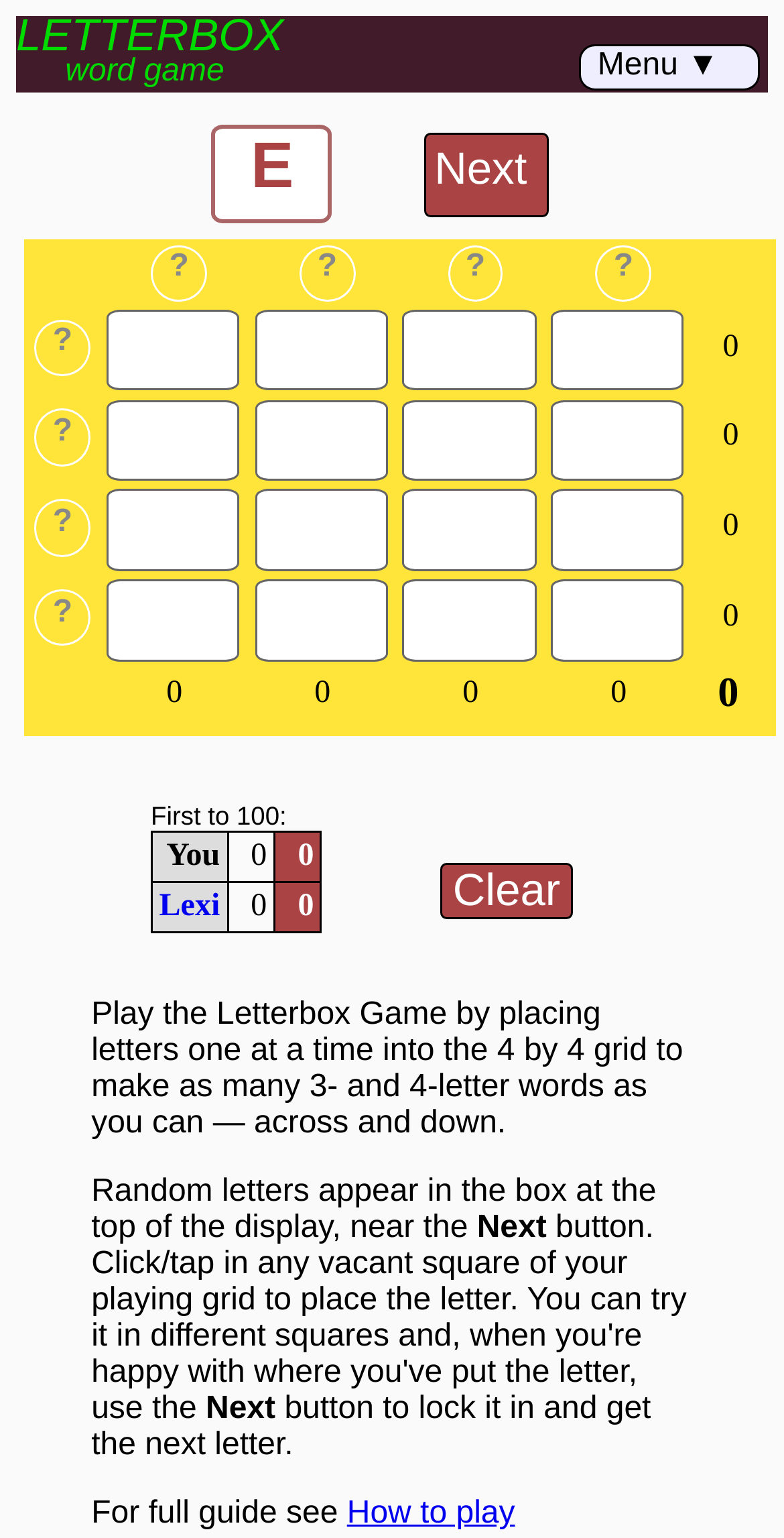Provide a thorough and detailed response to the question by examining the image: 
What is the purpose of the 'Next' button?

I read the instructions on the webpage and found that the 'Next' button is used to get the next letter in the game, which is placed in the box at the top of the display.